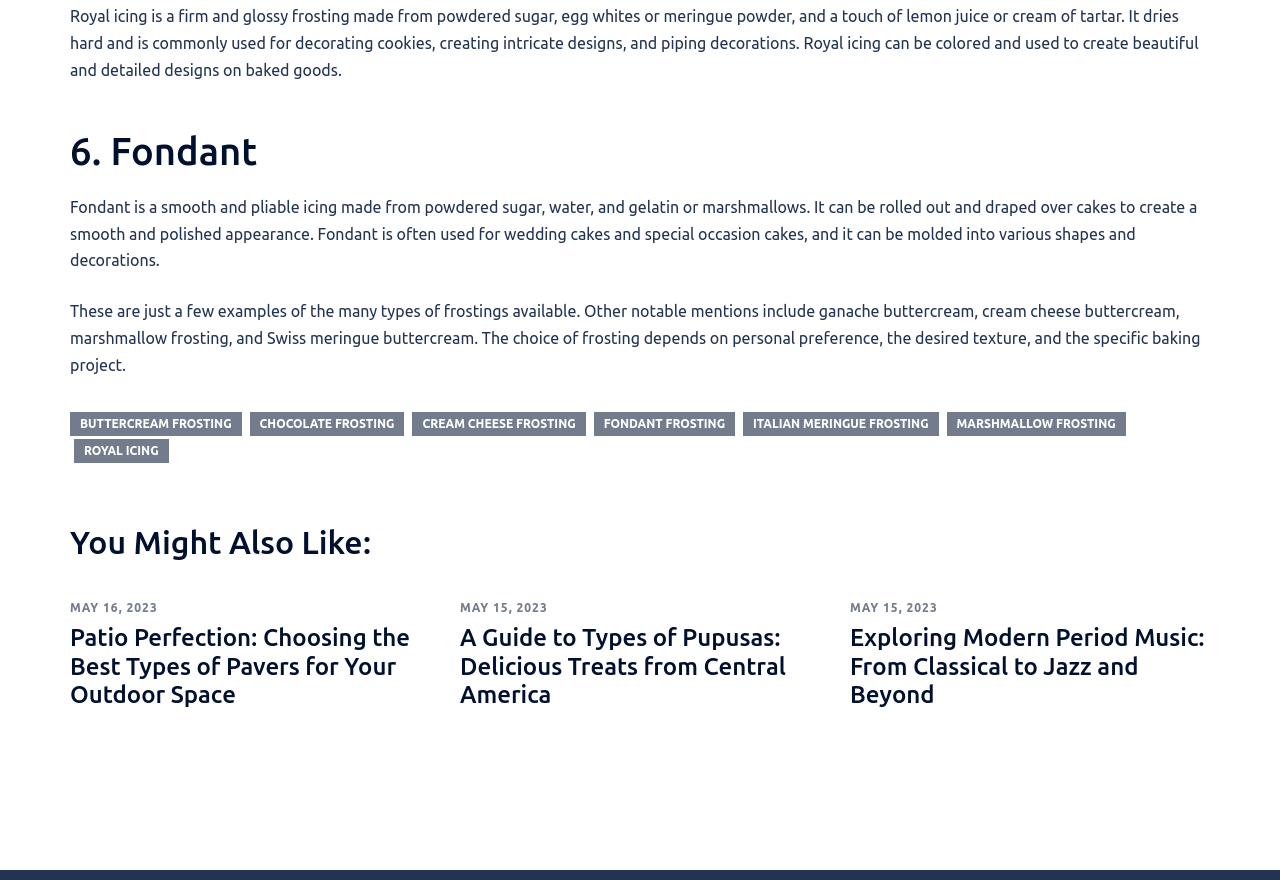Show the bounding box coordinates for the element that needs to be clicked to execute the following instruction: "Click on the 'FONDANT FROSTING' link". Provide the coordinates in the form of four float numbers between 0 and 1, i.e., [left, top, right, bottom].

[0.464, 0.468, 0.574, 0.496]